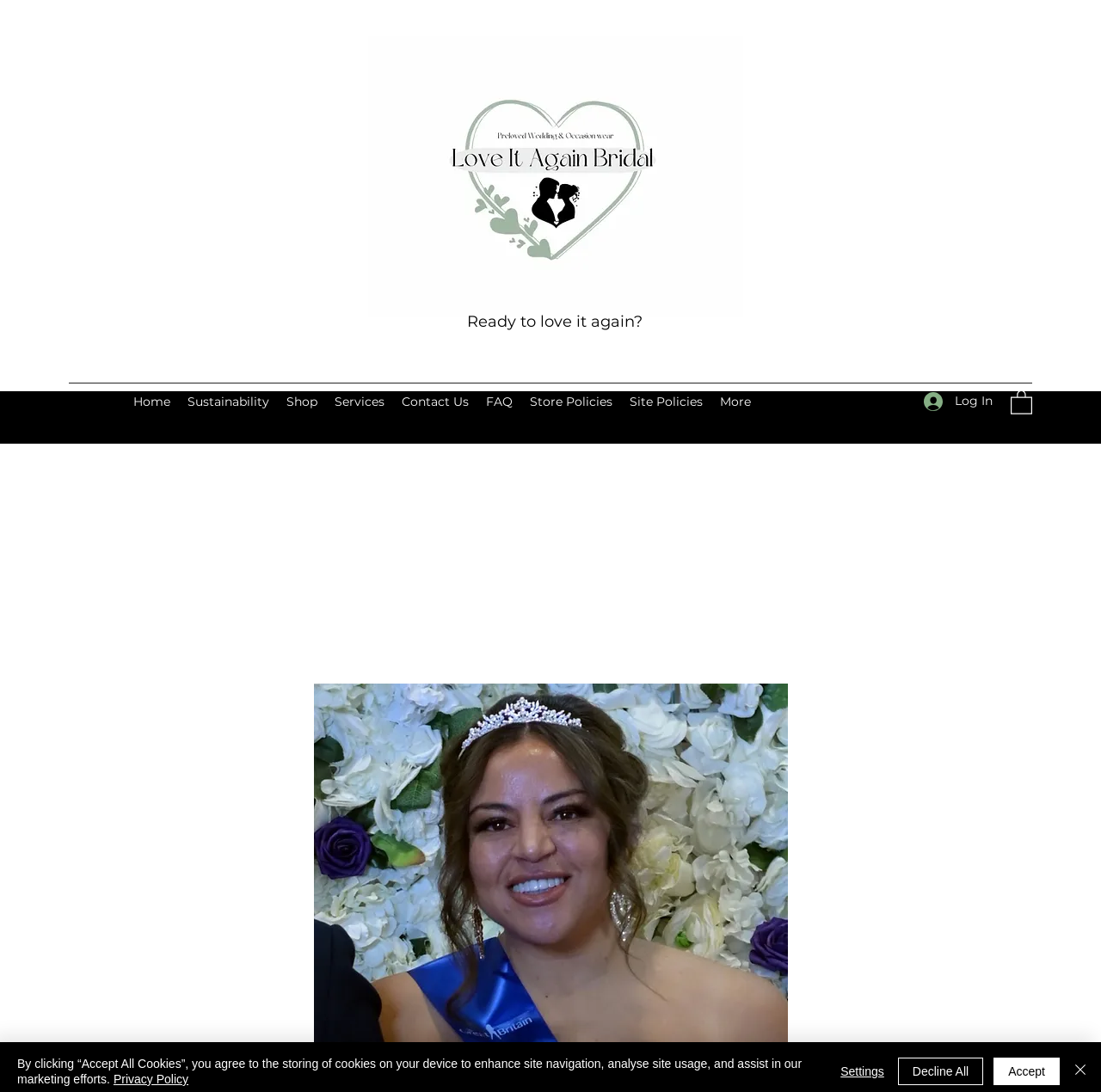How many buttons are available in the top-right corner? Based on the screenshot, please respond with a single word or phrase.

2